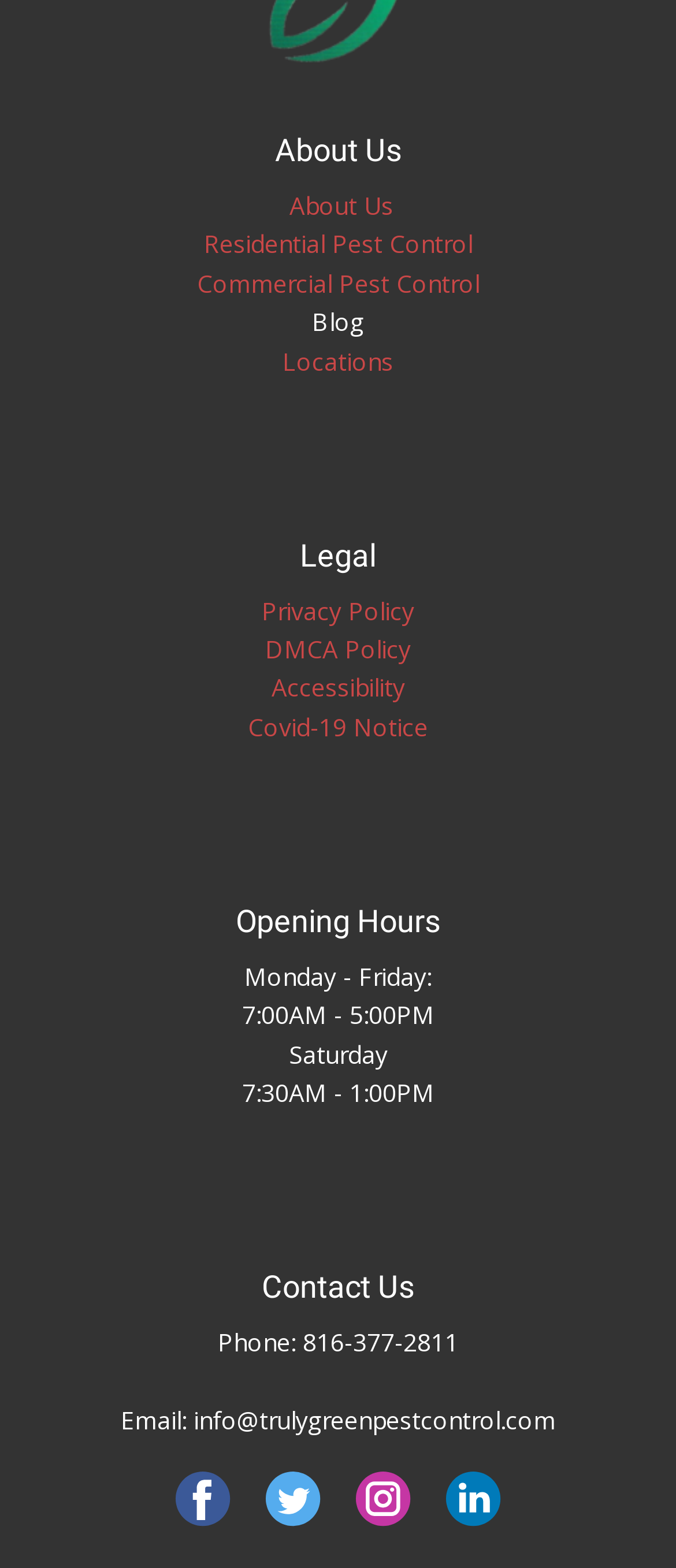Using the description: "Locations", identify the bounding box of the corresponding UI element in the screenshot.

[0.418, 0.219, 0.582, 0.24]